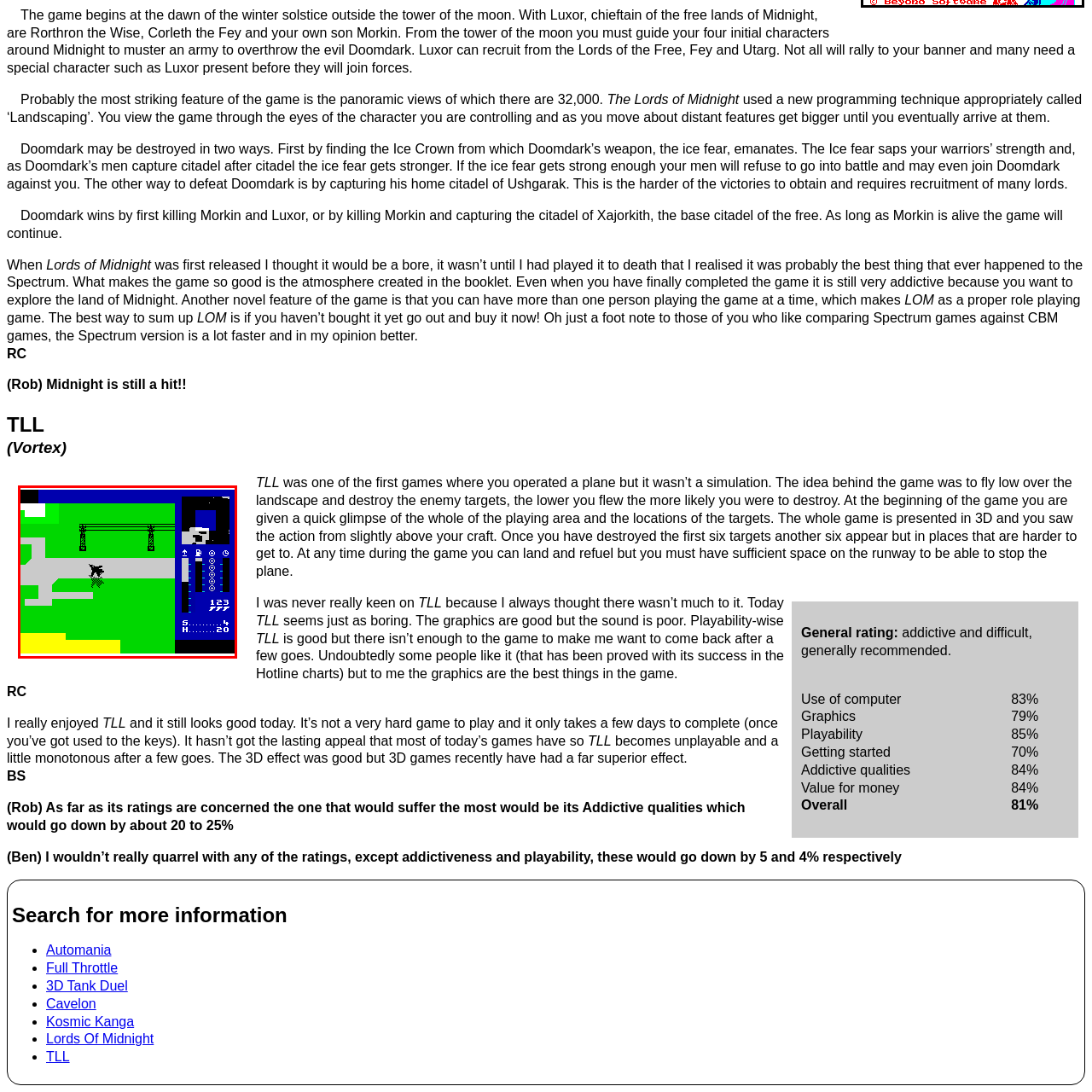Offer a comprehensive description of the image enclosed by the red box.

This image showcases a screenshot from the game "TLL," one of the early titles featuring flight simulation elements, although not a strict simulation. It captures a moment in gameplay where players control a plane over a colorful, pixelated landscape, designed with a top-down perspective. 

In the image, the vibrant green terrain contrasts with sections of blue, yellow, and black, depicting various landscape features. The plane is shown flying low above grey roadways and structures, reflecting the game's objective of engaging with enemy targets by flying beneath the radar. 

To the right of the screen, a user interface provides crucial information, including speed (123), fuel status (H: 20), and other gameplay metrics. This visual representation emphasizes the game's focus on action and navigation, inviting players to immerse themselves in a unique blend of strategic flying and target destruction.